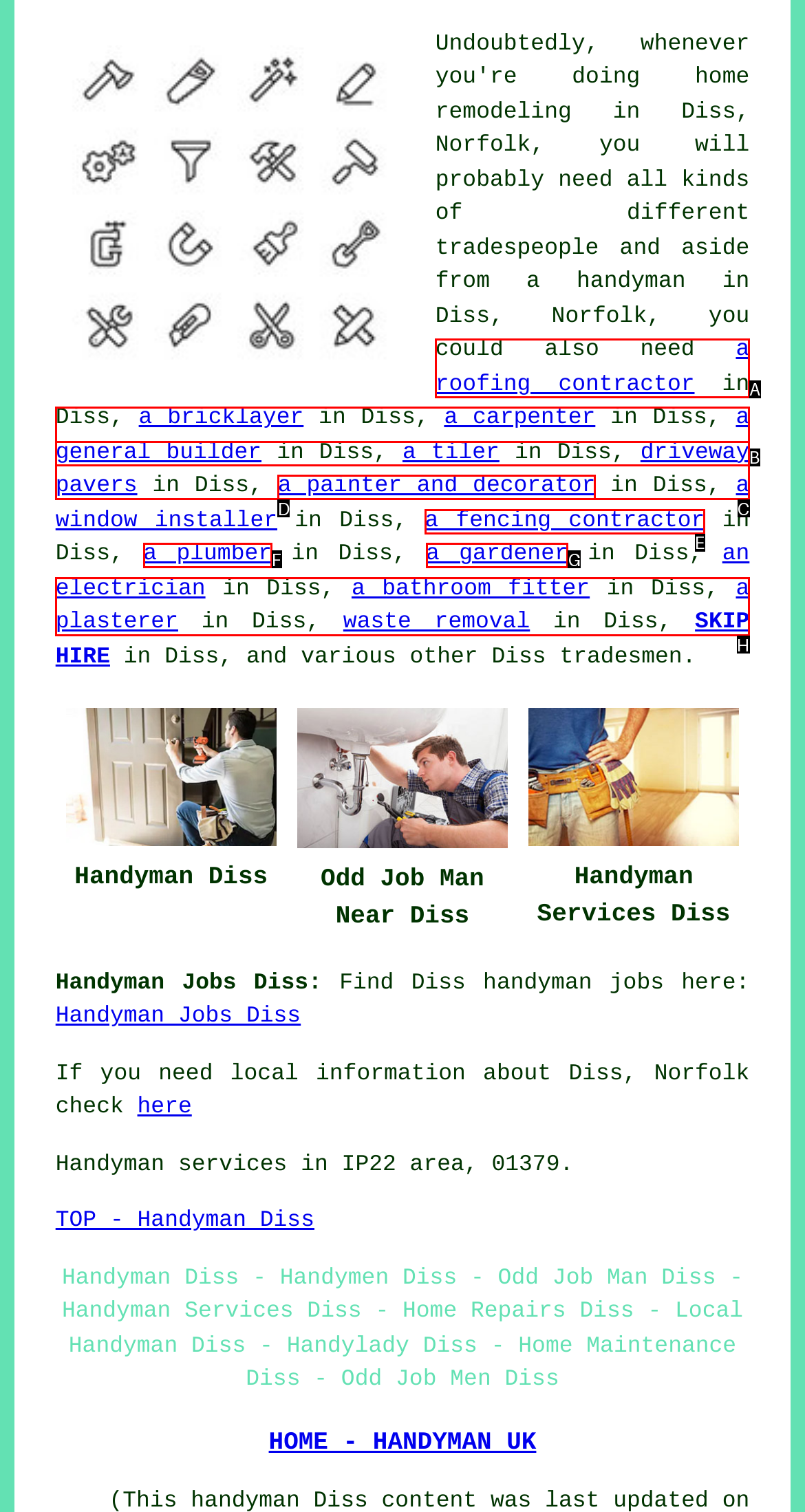What letter corresponds to the UI element to complete this task: Click on 'a roofing contractor'
Answer directly with the letter.

A